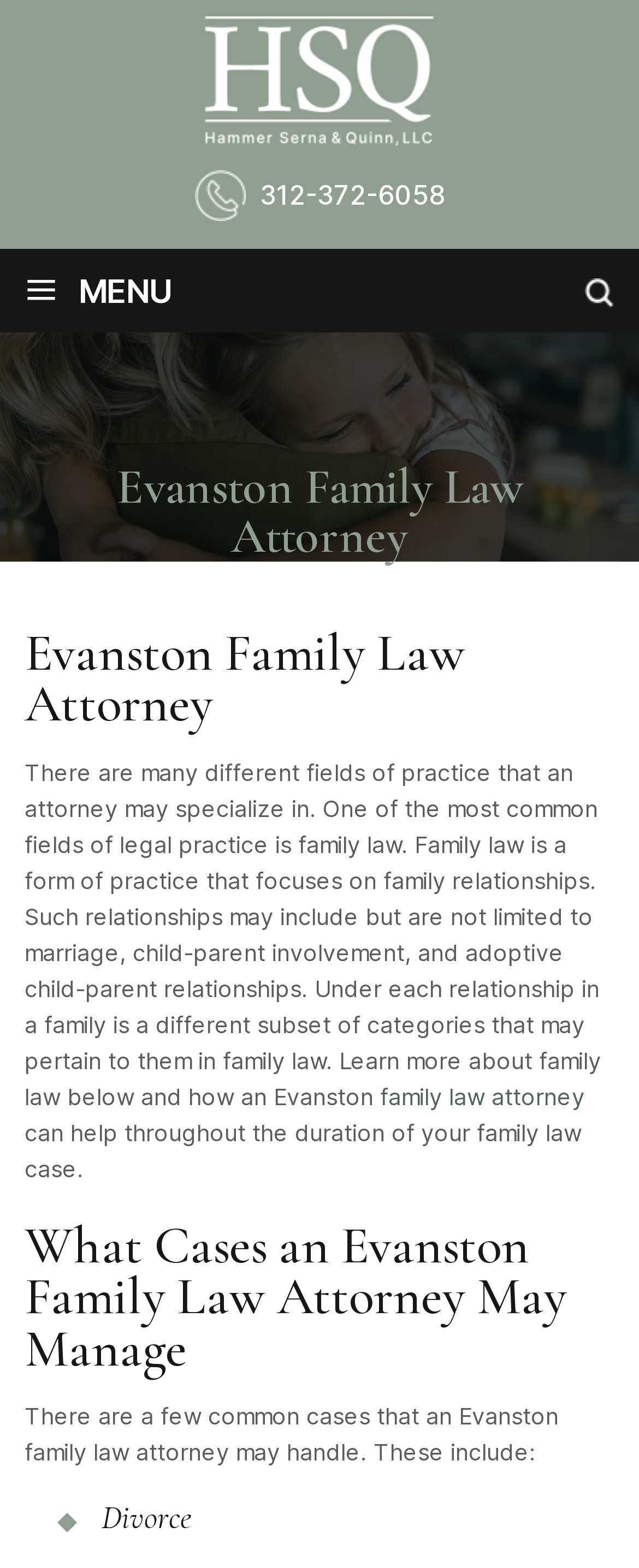Based on the element description, predict the bounding box coordinates (top-left x, top-left y, bottom-right x, bottom-right y) for the UI element in the screenshot: ≡Menu

[0.038, 0.171, 0.321, 0.201]